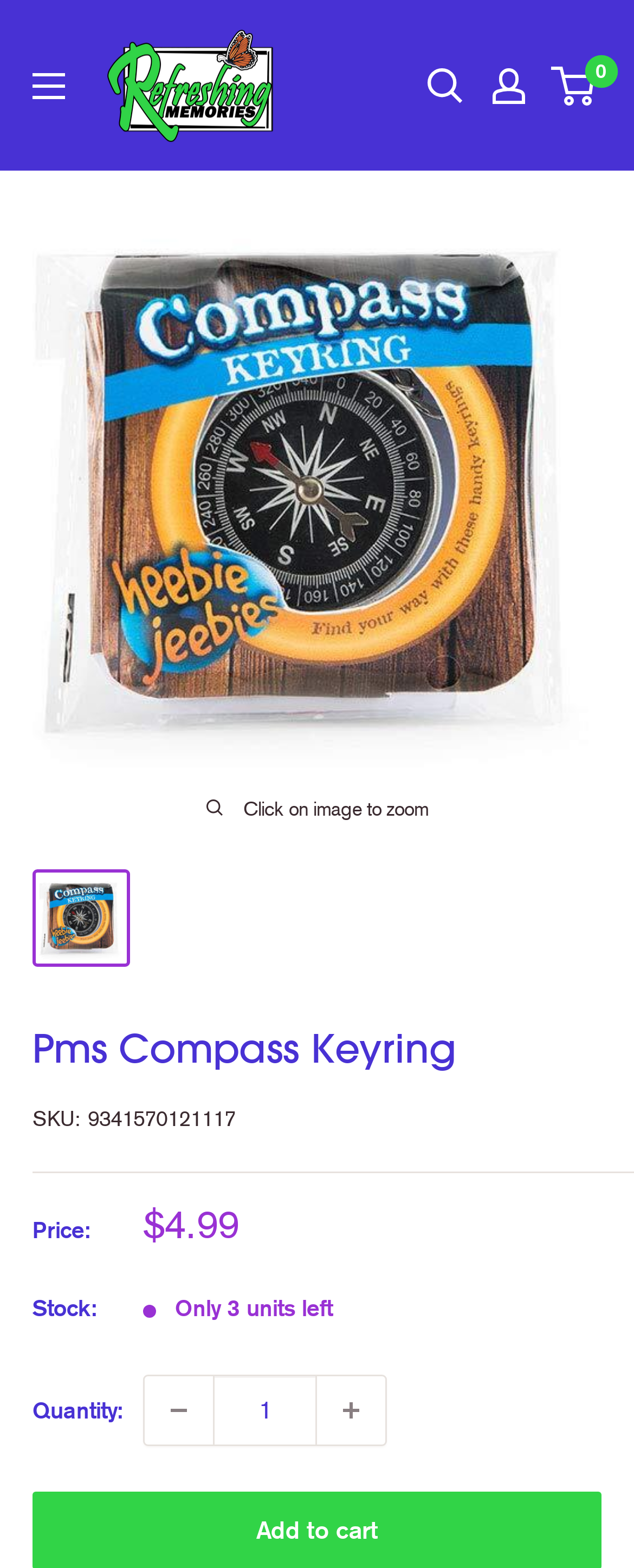Please identify the bounding box coordinates of the clickable region that I should interact with to perform the following instruction: "View my account". The coordinates should be expressed as four float numbers between 0 and 1, i.e., [left, top, right, bottom].

[0.777, 0.043, 0.828, 0.066]